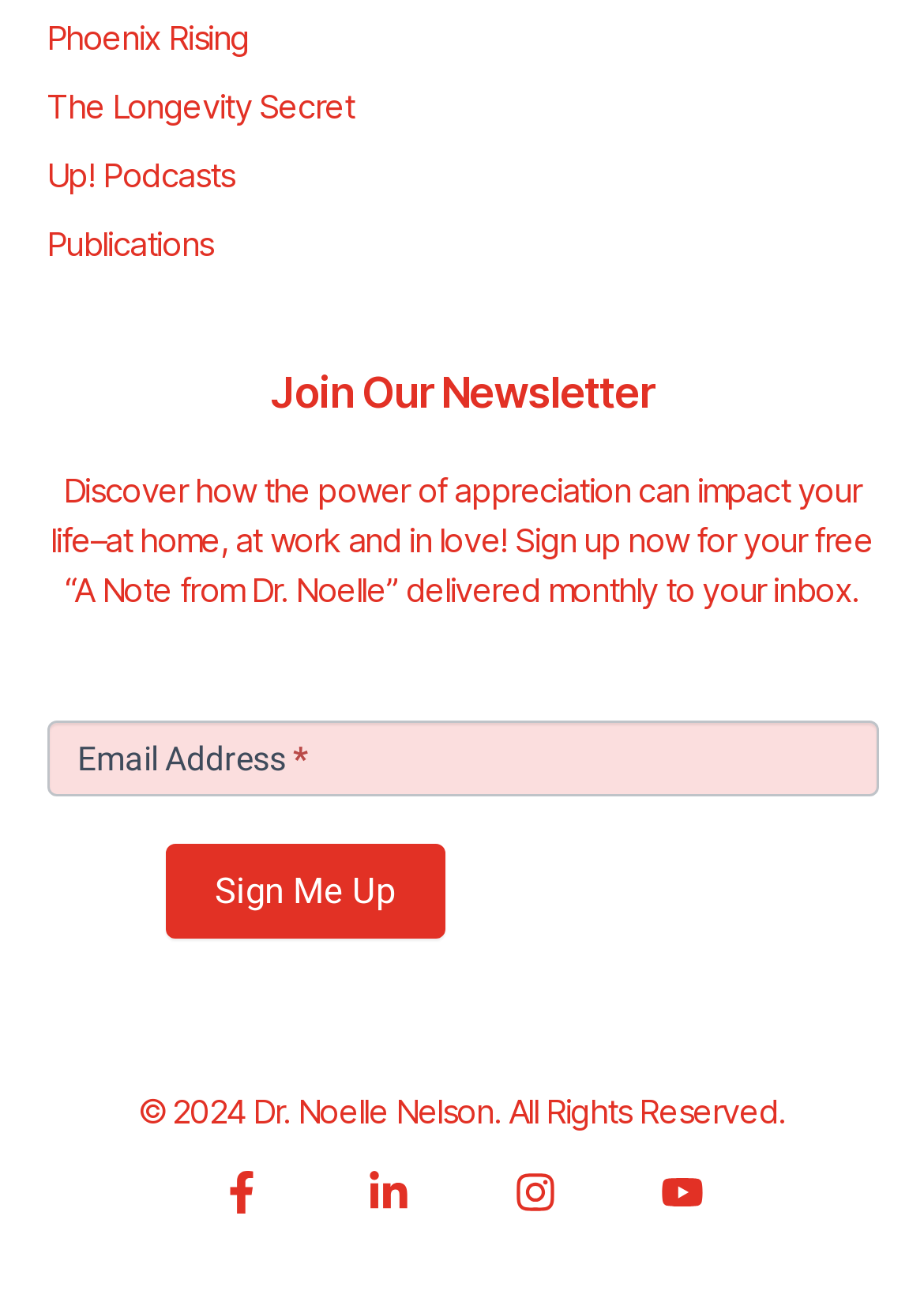Determine the bounding box coordinates of the region I should click to achieve the following instruction: "Click the 'Sign Me Up' button". Ensure the bounding box coordinates are four float numbers between 0 and 1, i.e., [left, top, right, bottom].

[0.178, 0.646, 0.481, 0.719]